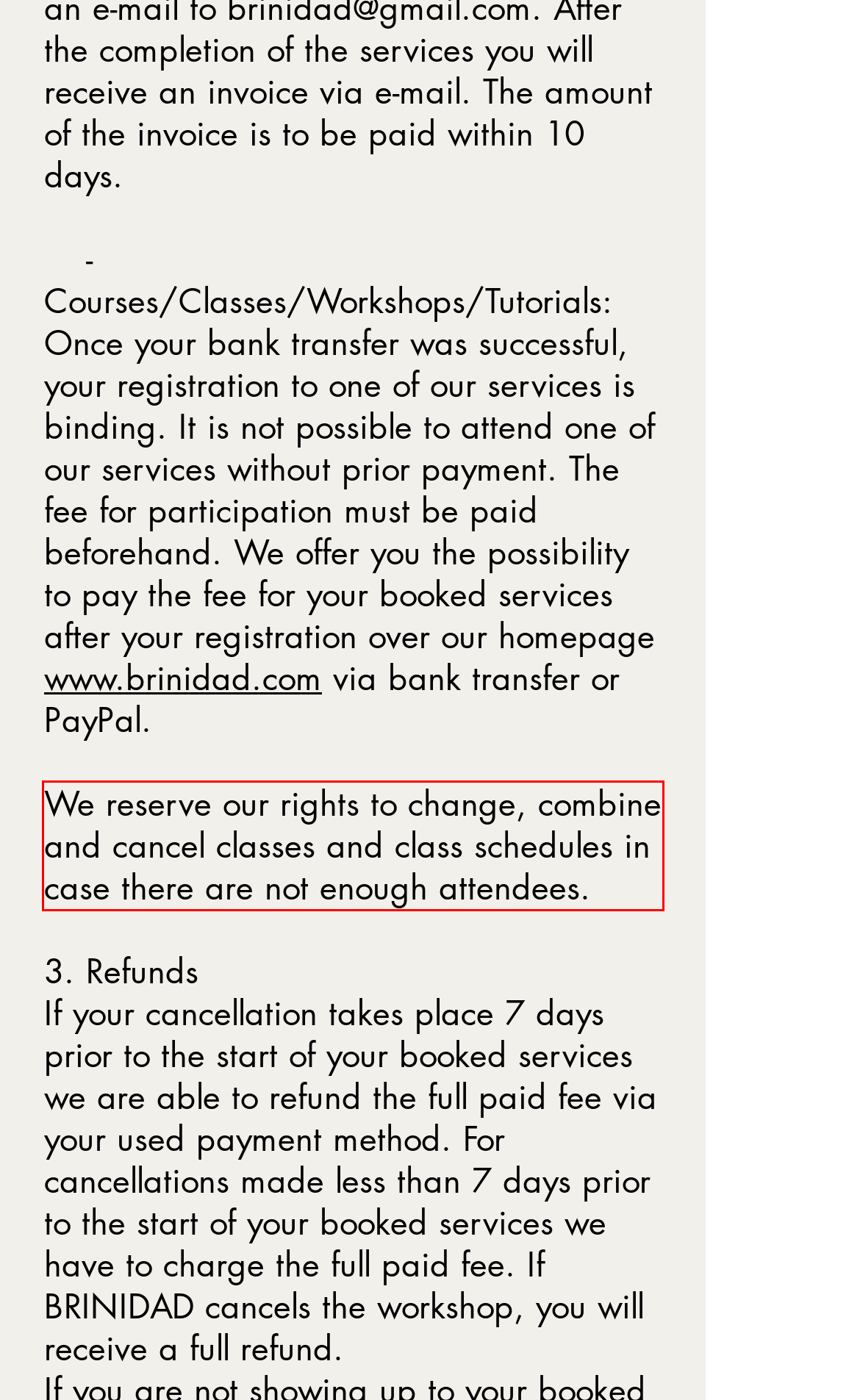The screenshot provided shows a webpage with a red bounding box. Apply OCR to the text within this red bounding box and provide the extracted content.

We reserve our rights to change, combine and cancel classes and class schedules in case there are not enough attendees.